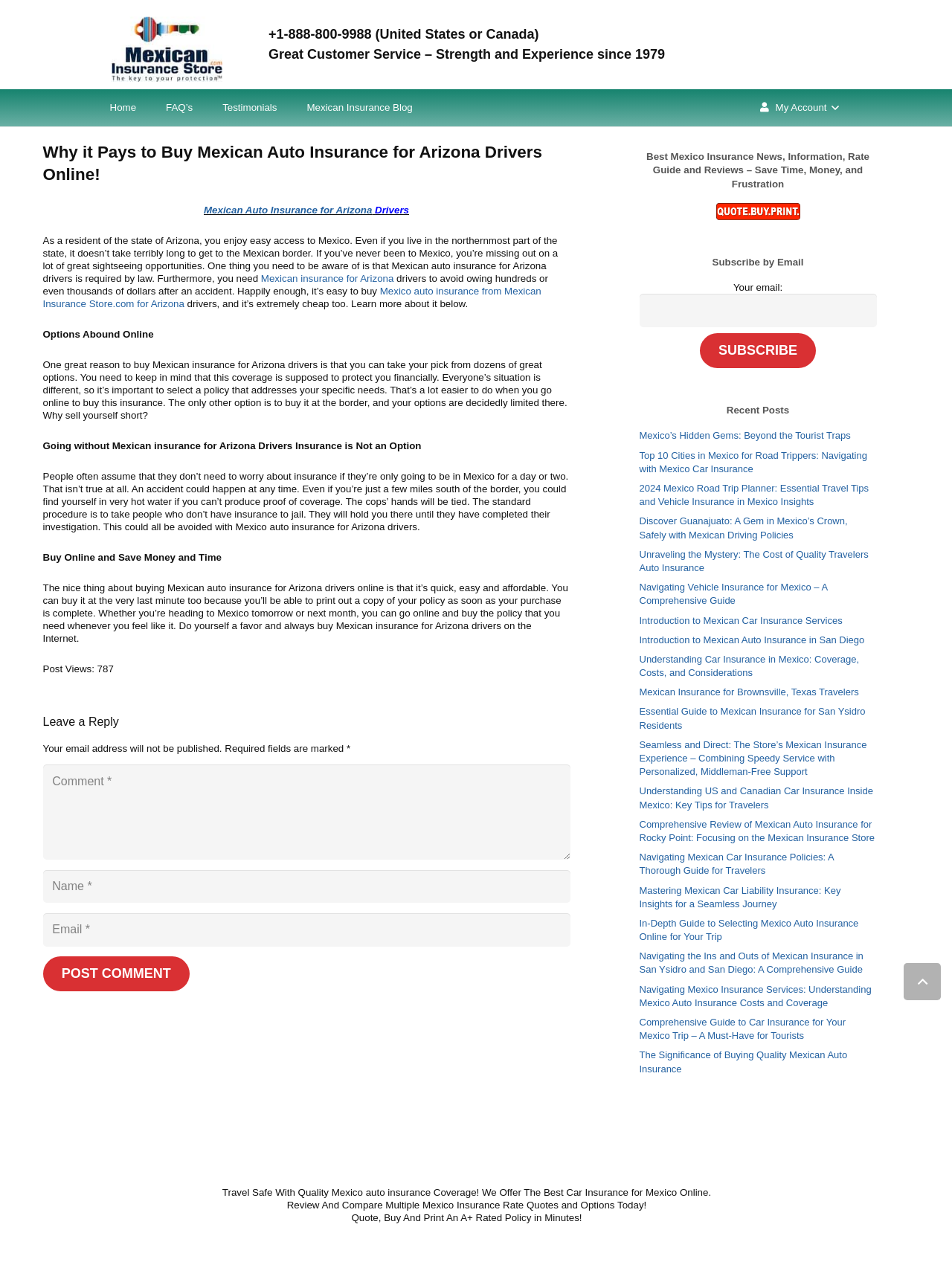Extract the heading text from the webpage.

Why it Pays to Buy Mexican Auto Insurance for Arizona Drivers Online!